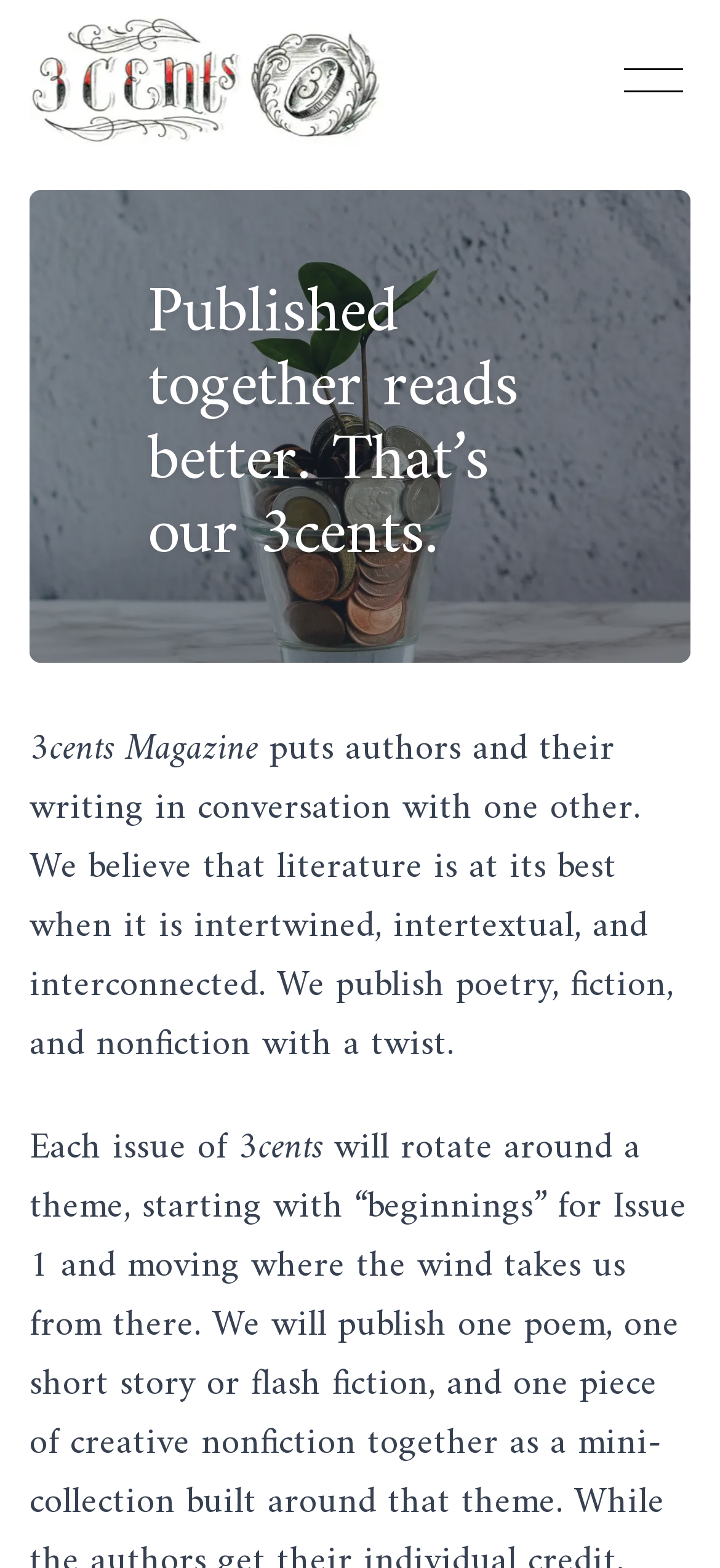Locate the UI element described by Home and provide its bounding box coordinates. Use the format (top-left x, top-left y, bottom-right x, bottom-right y) with all values as floating point numbers between 0 and 1.

[0.0, 0.829, 1.0, 0.928]